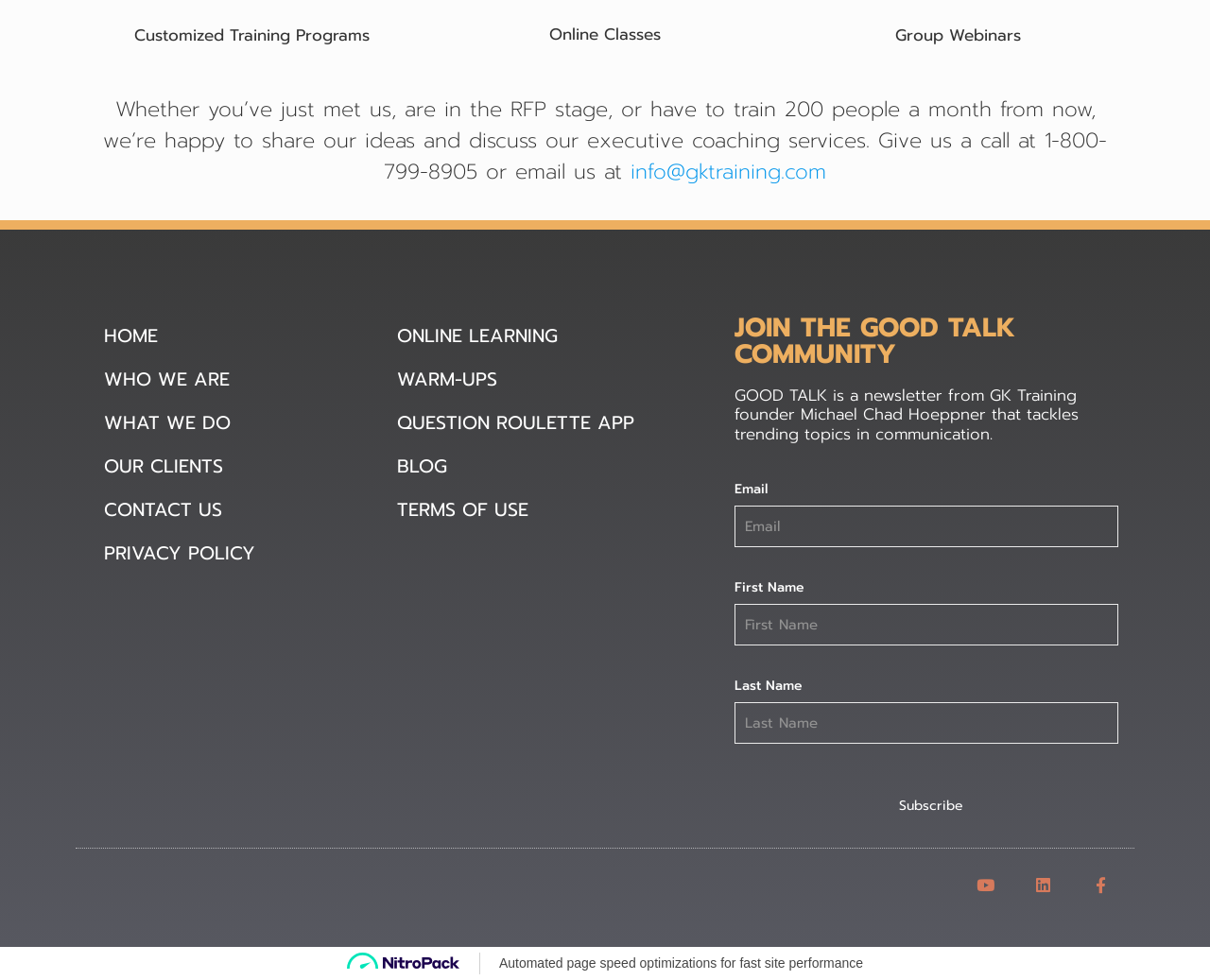What is the purpose of the textbox elements on the webpage?
Craft a detailed and extensive response to the question.

The textbox elements are present under the heading 'JOIN THE GOOD TALK COMMUNITY' and are labeled as 'Email', 'First Name', and 'Last Name'. These textboxes are likely used to collect user information to subscribe to the newsletter.